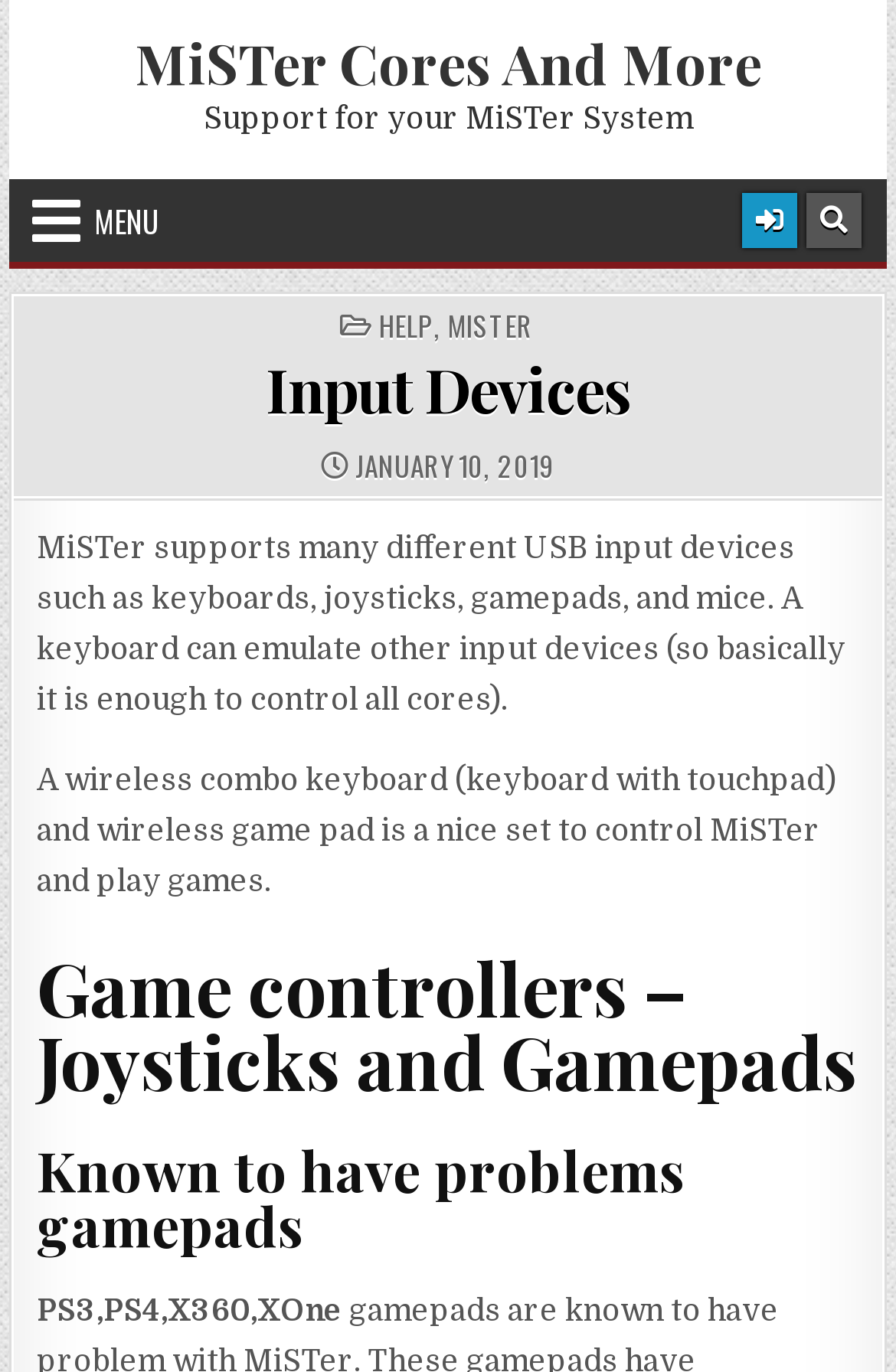Extract the bounding box coordinates for the HTML element that matches this description: "Input Devices". The coordinates should be four float numbers between 0 and 1, i.e., [left, top, right, bottom].

[0.297, 0.254, 0.703, 0.313]